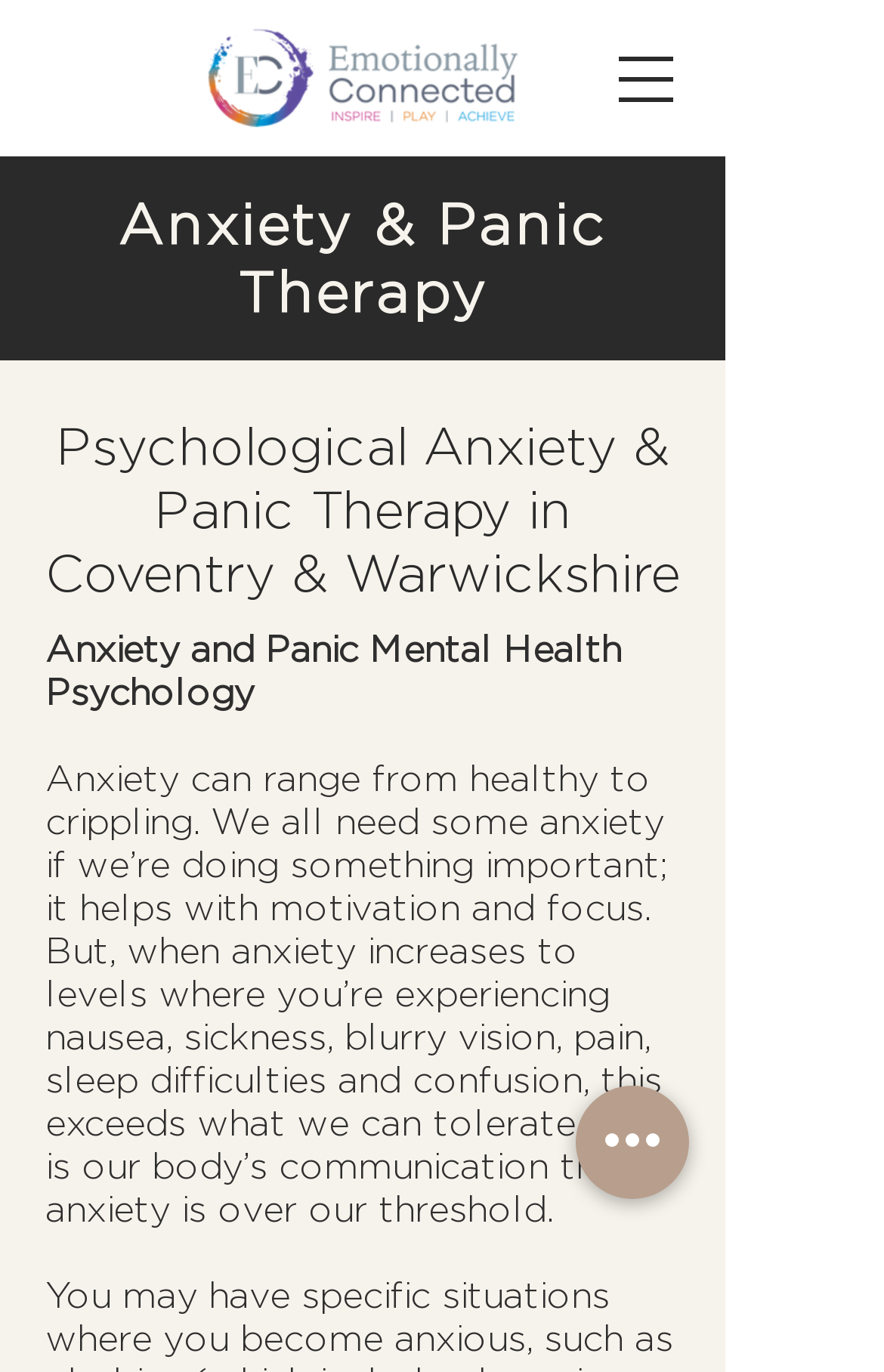Based on the element description: "aria-label="Open navigation menu"", identify the UI element and provide its bounding box coordinates. Use four float numbers between 0 and 1, [left, top, right, bottom].

[0.667, 0.017, 0.795, 0.099]